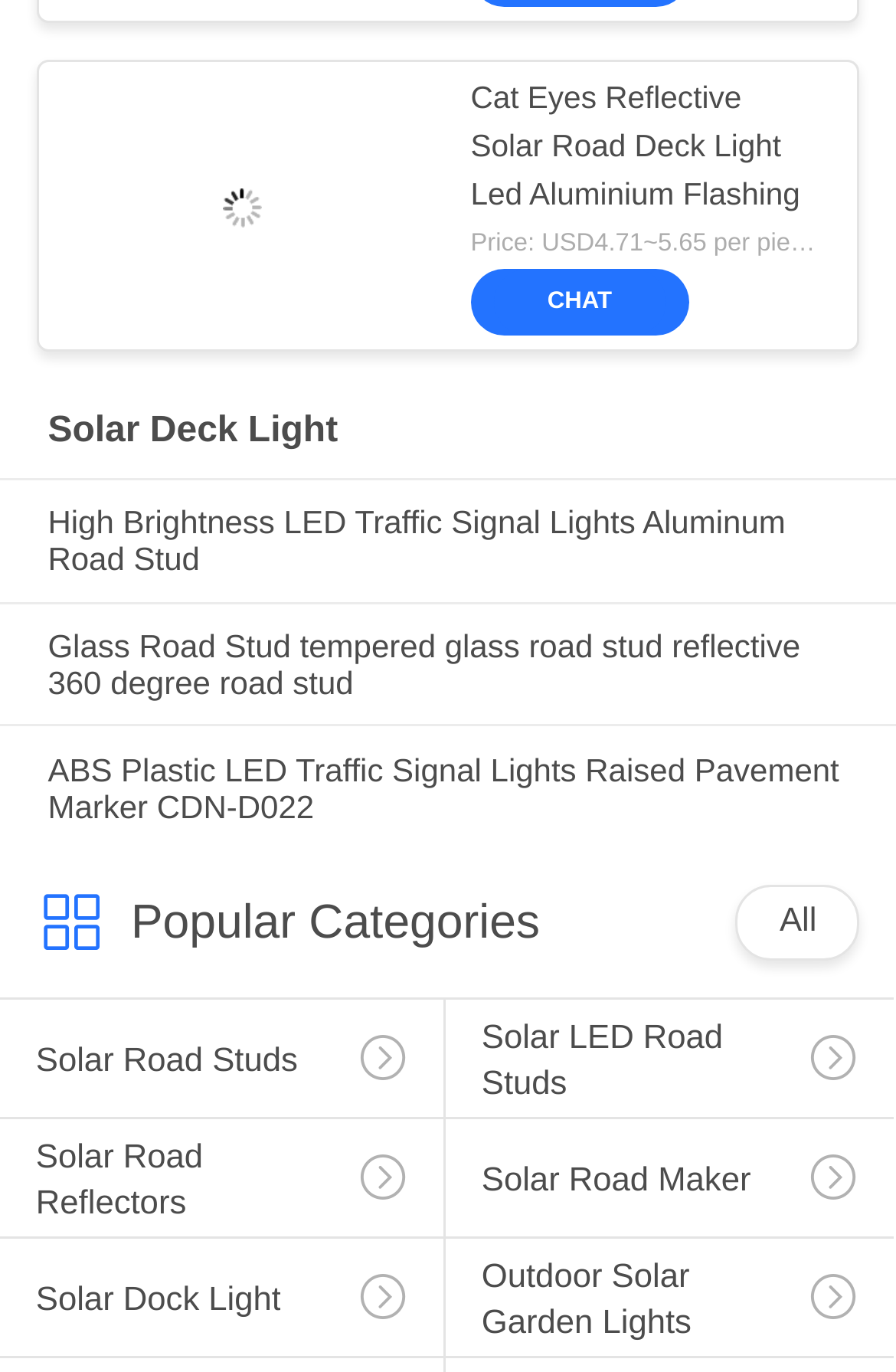Can you determine the bounding box coordinates of the area that needs to be clicked to fulfill the following instruction: "Click on the 'Cat Eyes Reflective Solar Road Deck Light Led Aluminium Flashing' link"?

[0.525, 0.056, 0.917, 0.16]